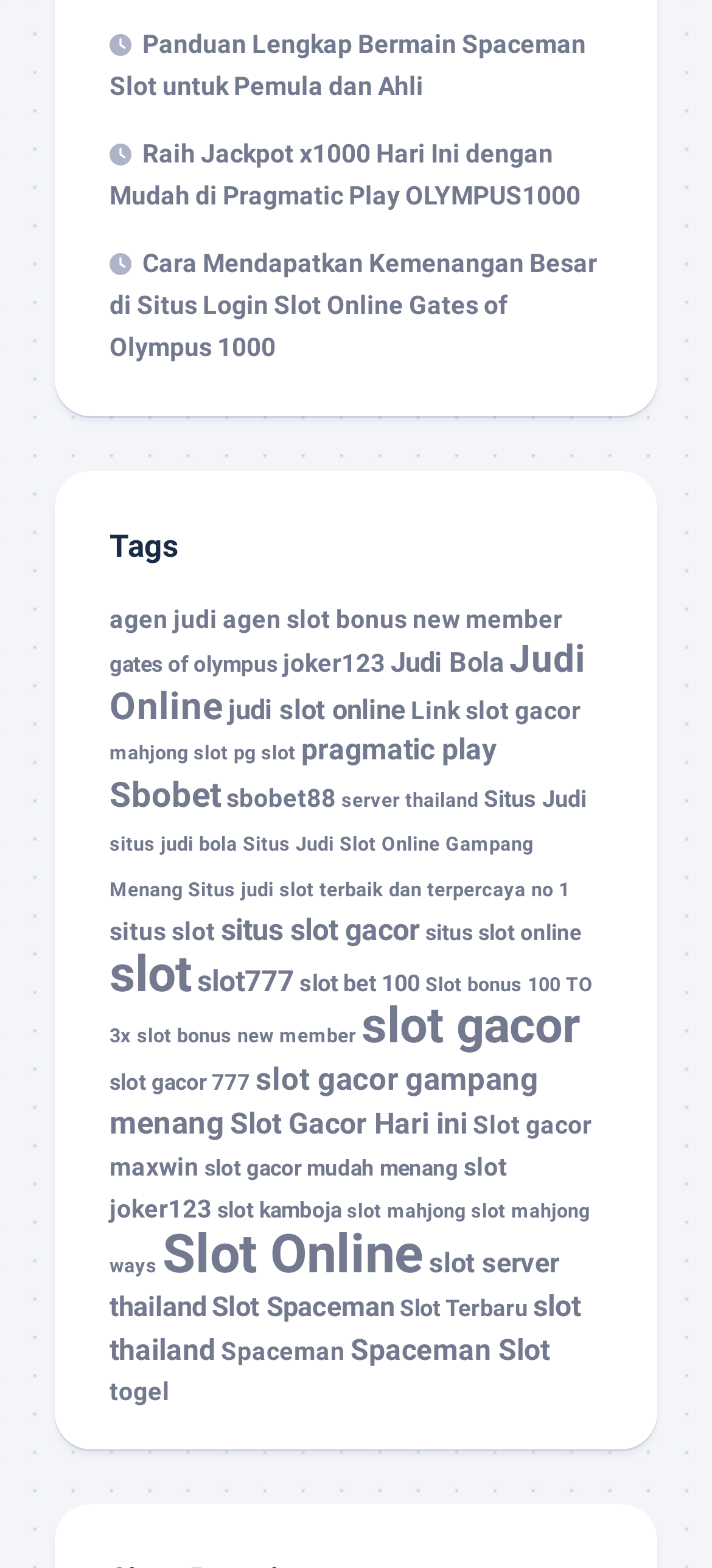Predict the bounding box coordinates of the area that should be clicked to accomplish the following instruction: "Explore the tags section". The bounding box coordinates should consist of four float numbers between 0 and 1, i.e., [left, top, right, bottom].

[0.154, 0.336, 0.846, 0.362]